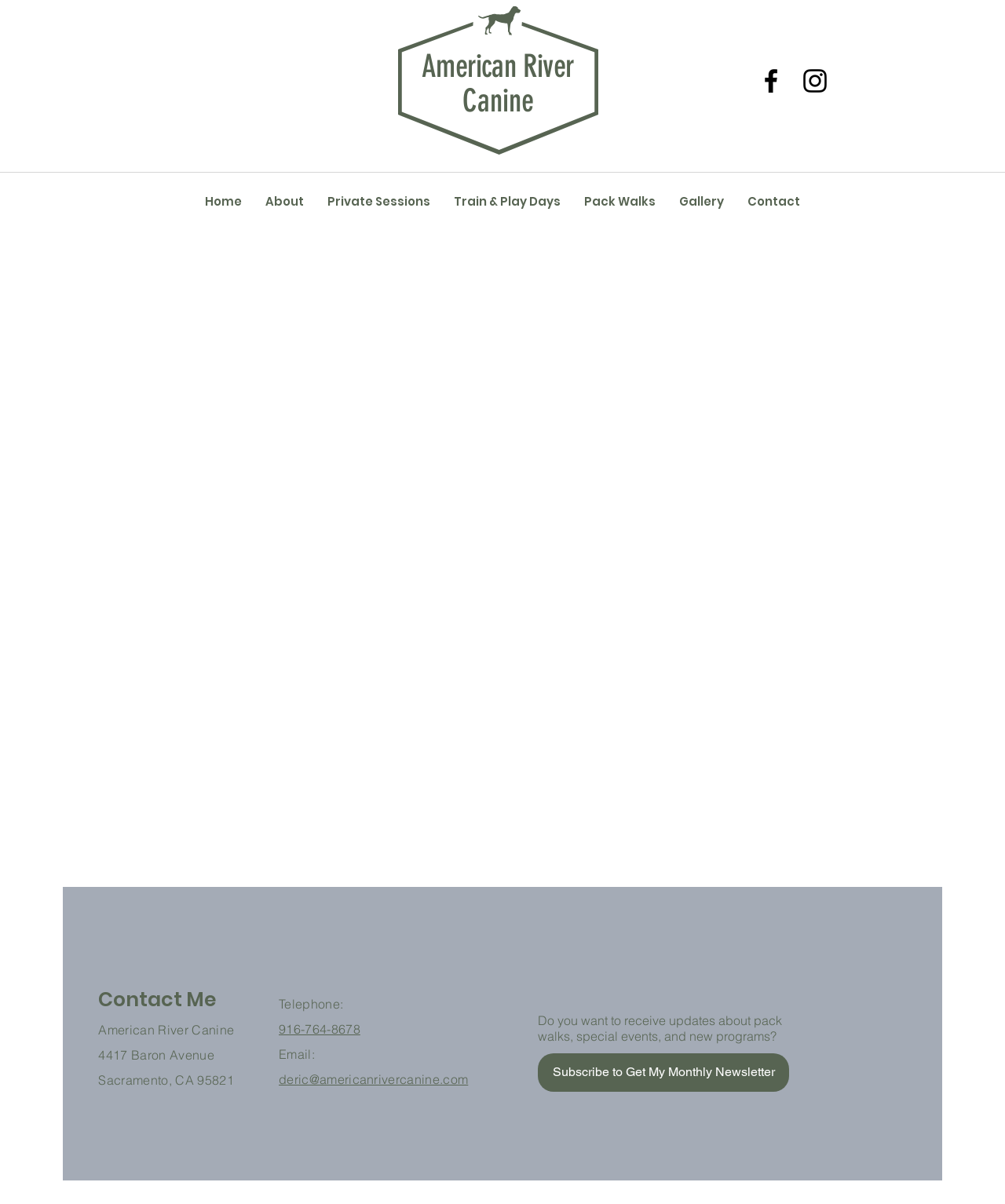Identify the bounding box coordinates necessary to click and complete the given instruction: "Subscribe to the monthly newsletter".

[0.535, 0.875, 0.785, 0.907]